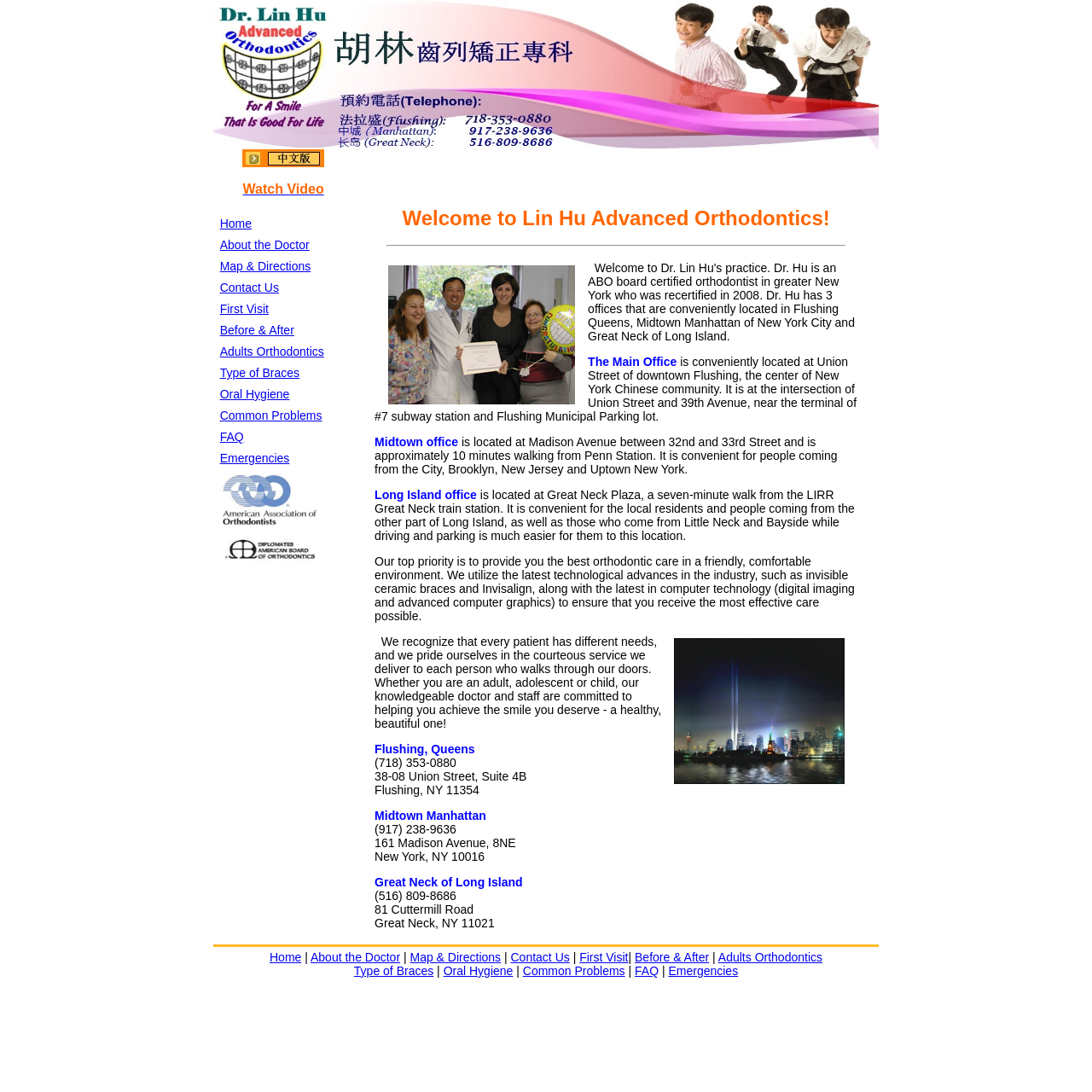Locate the bounding box coordinates of the region to be clicked to comply with the following instruction: "Click on the 'Home' link". The coordinates must be four float numbers between 0 and 1, in the form [left, top, right, bottom].

[0.201, 0.198, 0.23, 0.211]